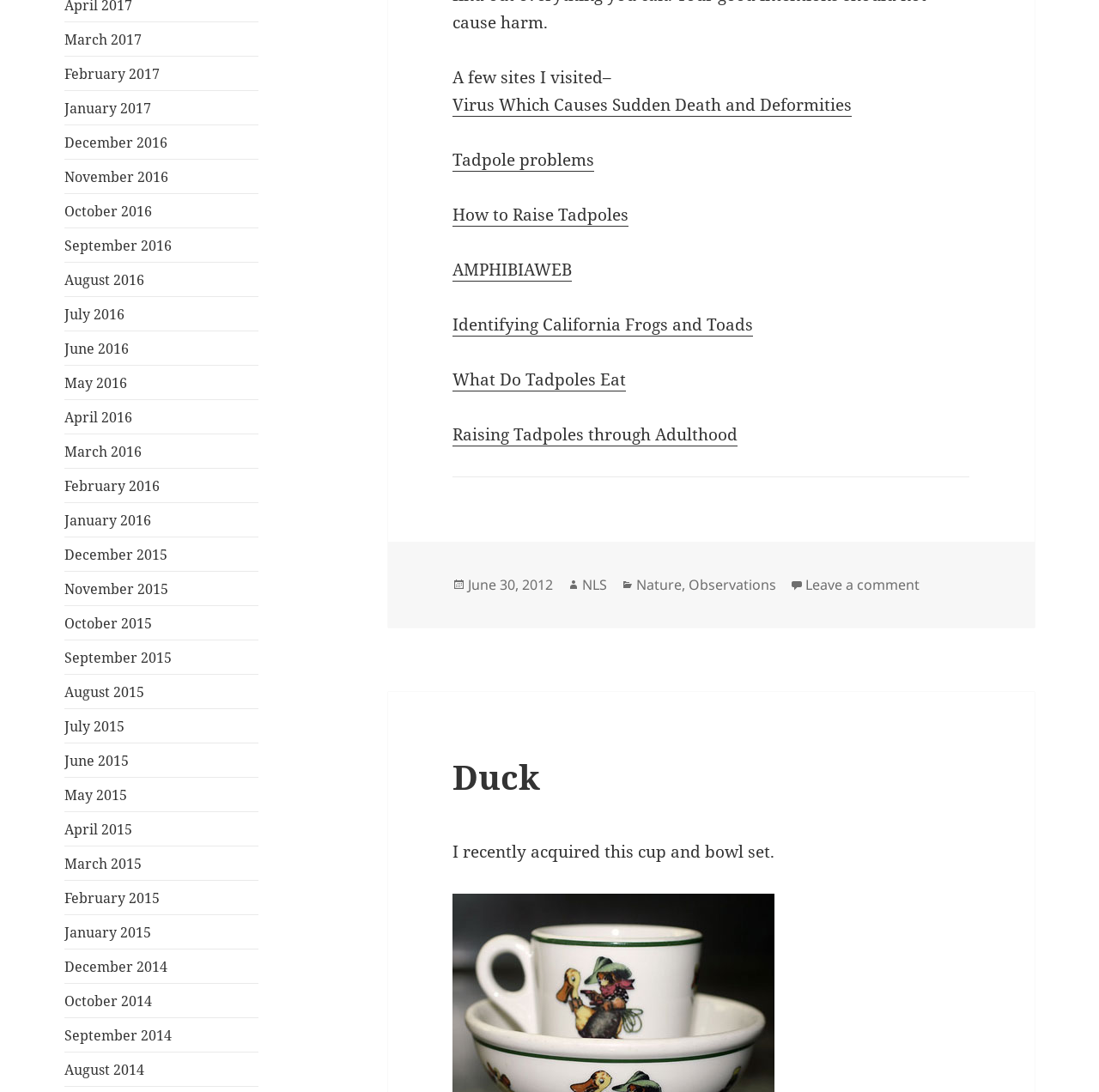Provide the bounding box coordinates of the area you need to click to execute the following instruction: "Check the 'Duck' header".

[0.412, 0.69, 0.491, 0.732]